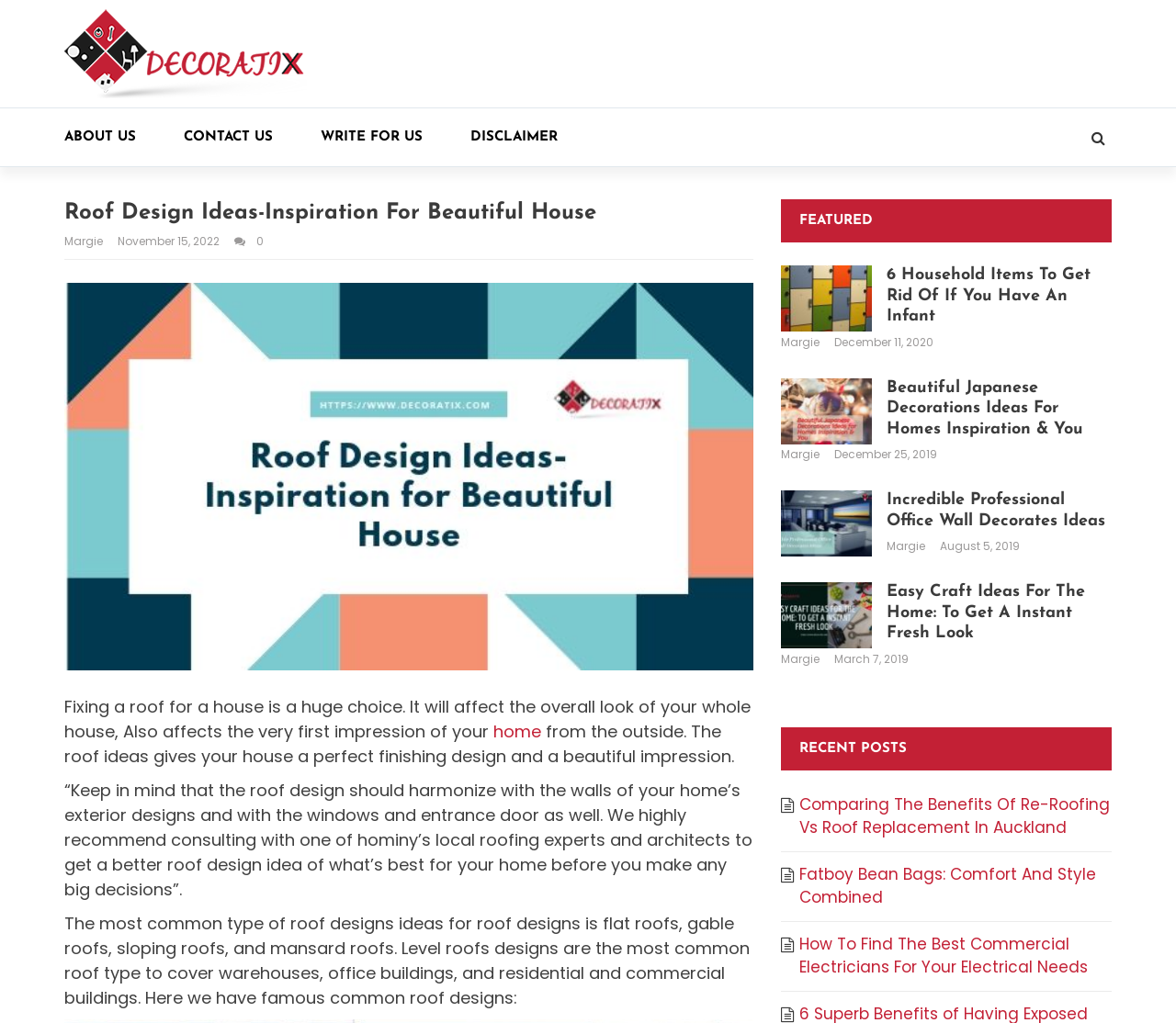Provide the bounding box coordinates, formatted as (top-left x, top-left y, bottom-right x, bottom-right y), with all values being floating point numbers between 0 and 1. Identify the bounding box of the UI element that matches the description: Cookie Settings

None